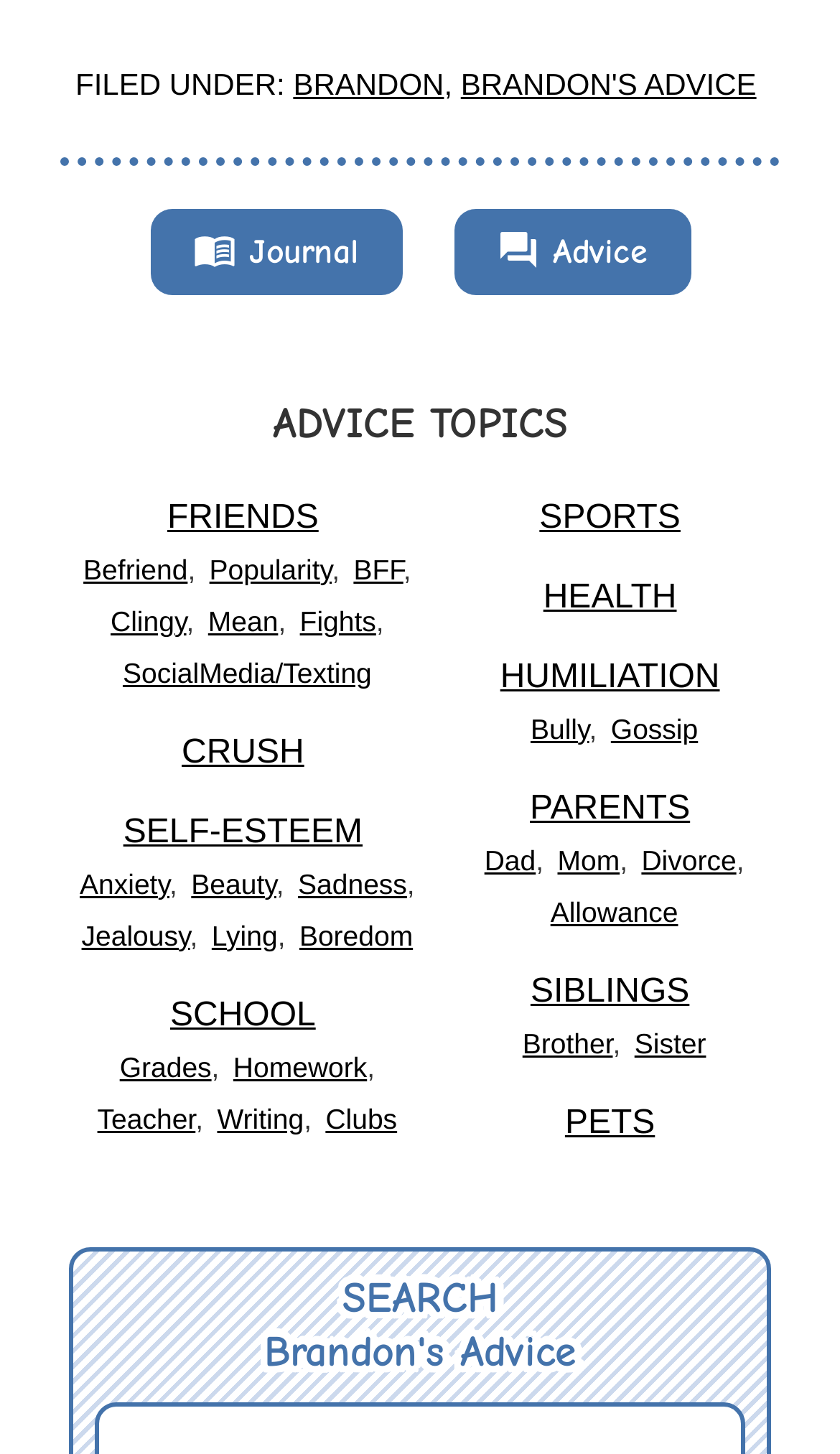Highlight the bounding box coordinates of the region I should click on to meet the following instruction: "Connect with us on Facebook".

None